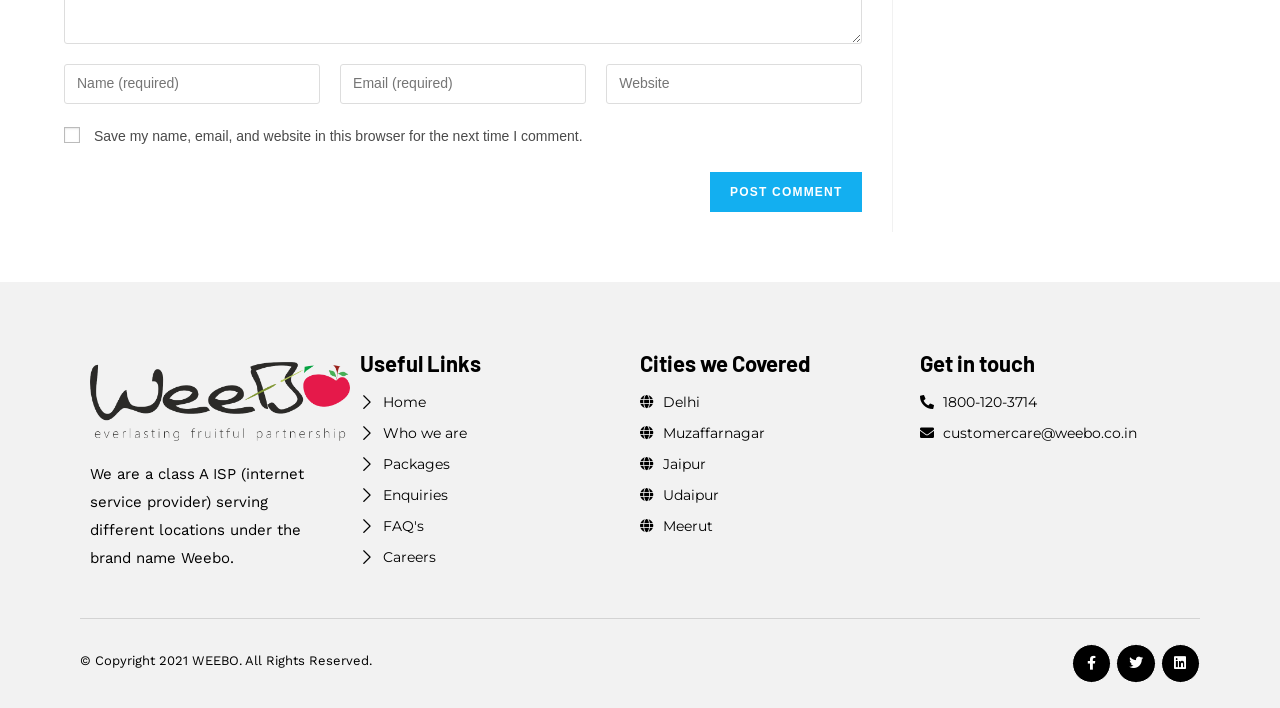Refer to the image and provide a thorough answer to this question:
What is the company name?

The company name can be found in the logo image at the top of the webpage, which is described as 'Logo_Weebo_final-removebg-preview'. Additionally, the company name is mentioned in the static text 'We are a class A ISP (internet service provider) serving different locations under the brand name Weebo.'